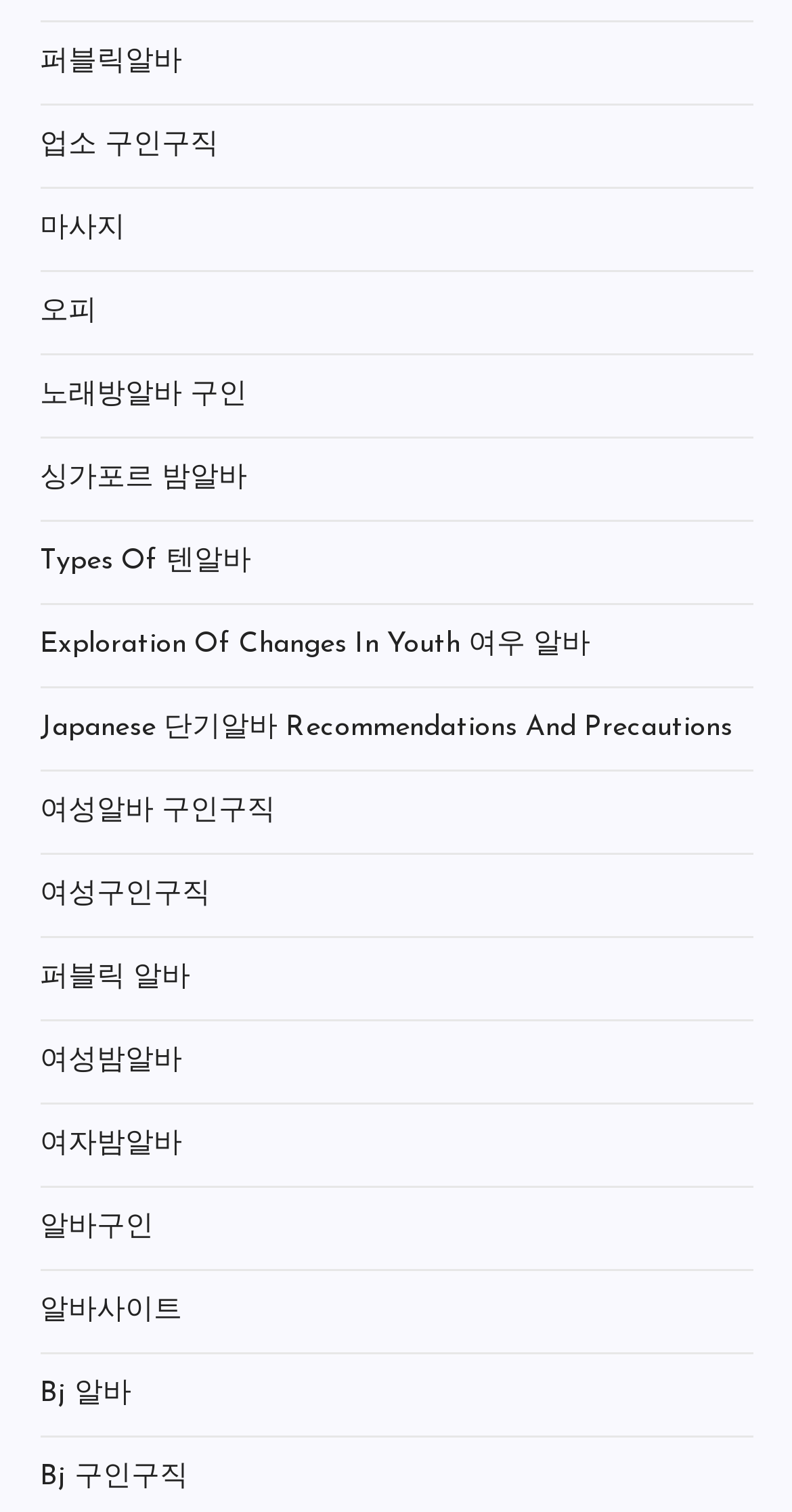What is the first link on the webpage?
Using the visual information from the image, give a one-word or short-phrase answer.

퍼블릭알바